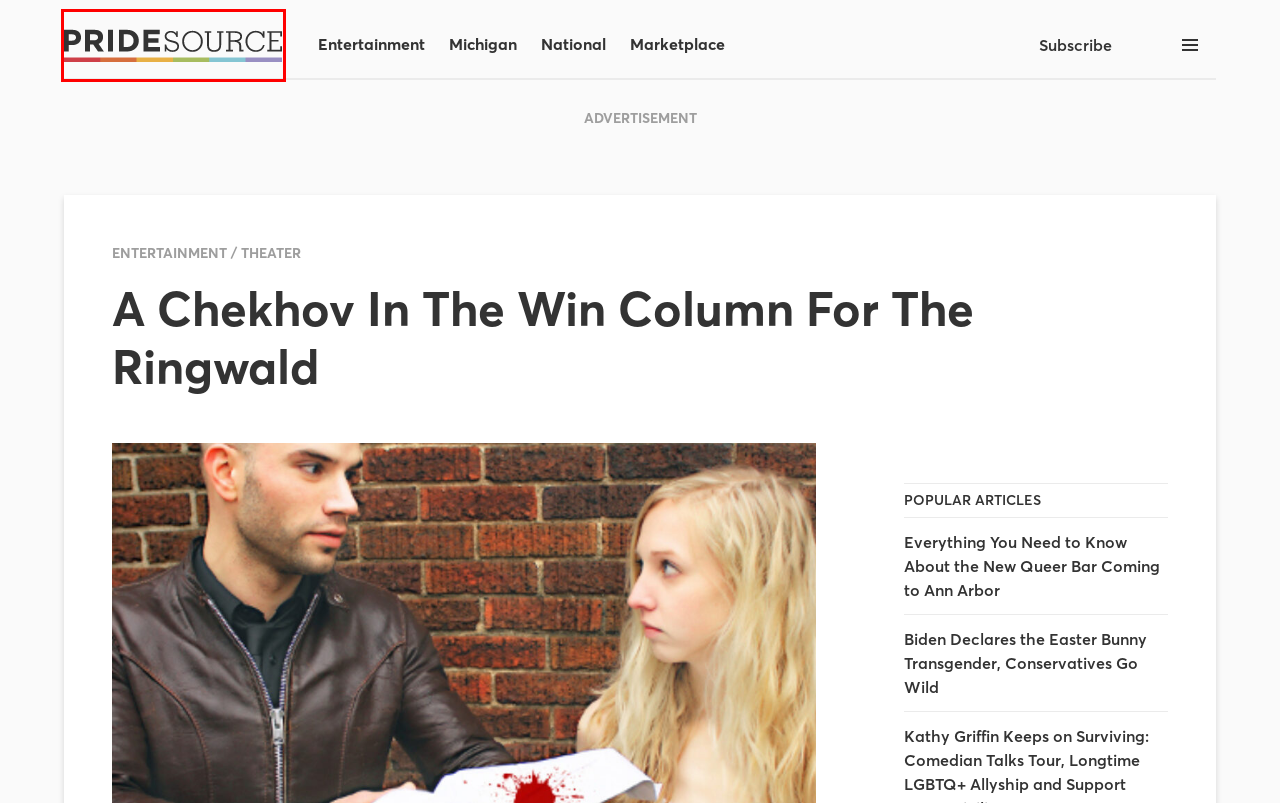You’re provided with a screenshot of a webpage that has a red bounding box around an element. Choose the best matching webpage description for the new page after clicking the element in the red box. The options are:
A. National | Pride Source
B. Biden Declares the Easter Bunny Transgender, Conservatives Go Wild
C. Entertainment | Pride Source
D. Pride Source Marketplace
E. Michigan | Pride Source
F. Everything You Need to Know About the New Queer Bar Coming to Ann Arbor
G. Theater | Pride Source
H. Award-Winning LGBTQ+ News & Entertainment | Pride Source

H